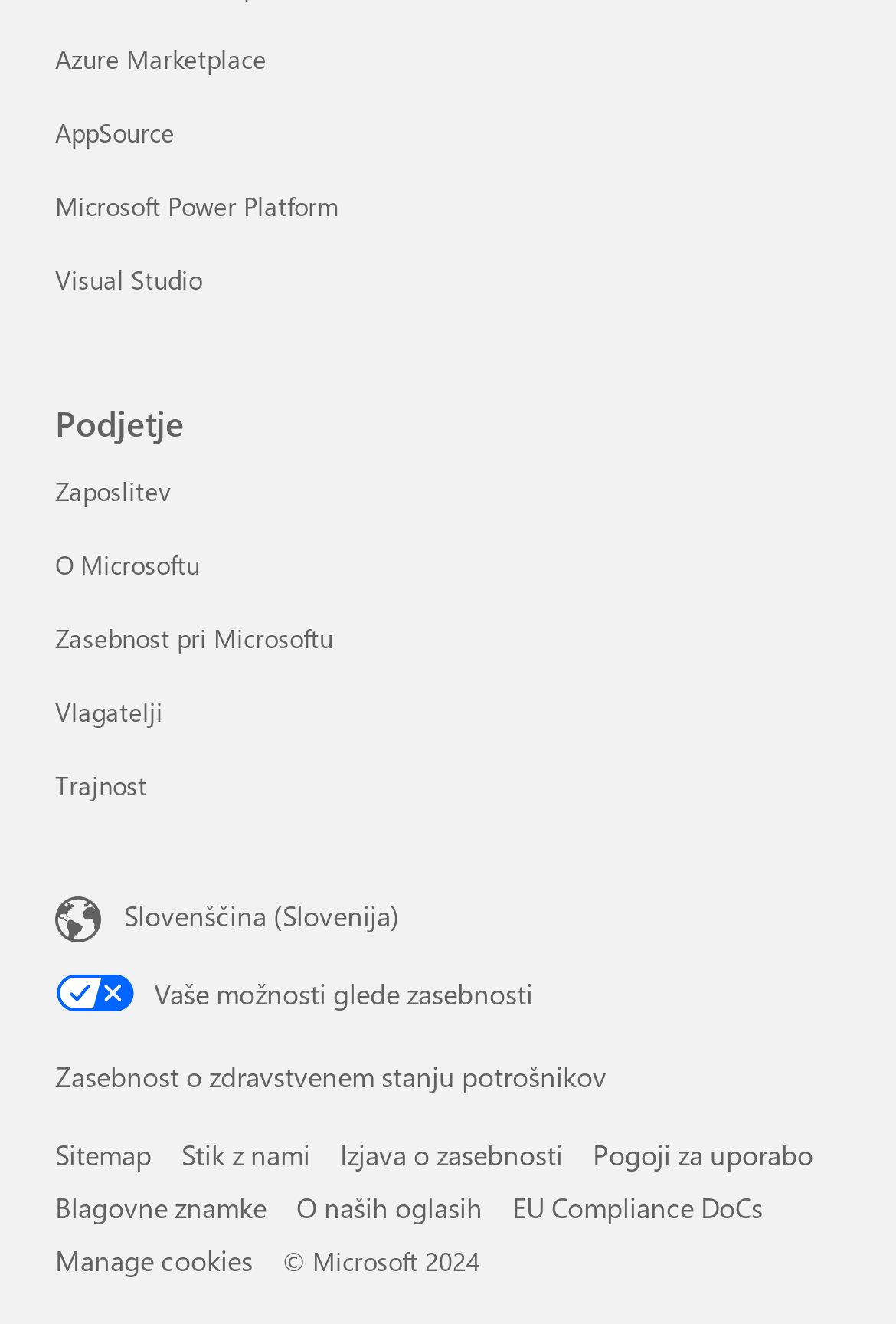Identify the bounding box coordinates for the UI element mentioned here: "Zasebnost o zdravstvenem stanju potrošnikov". Provide the coordinates as four float values between 0 and 1, i.e., [left, top, right, bottom].

[0.062, 0.792, 0.938, 0.826]